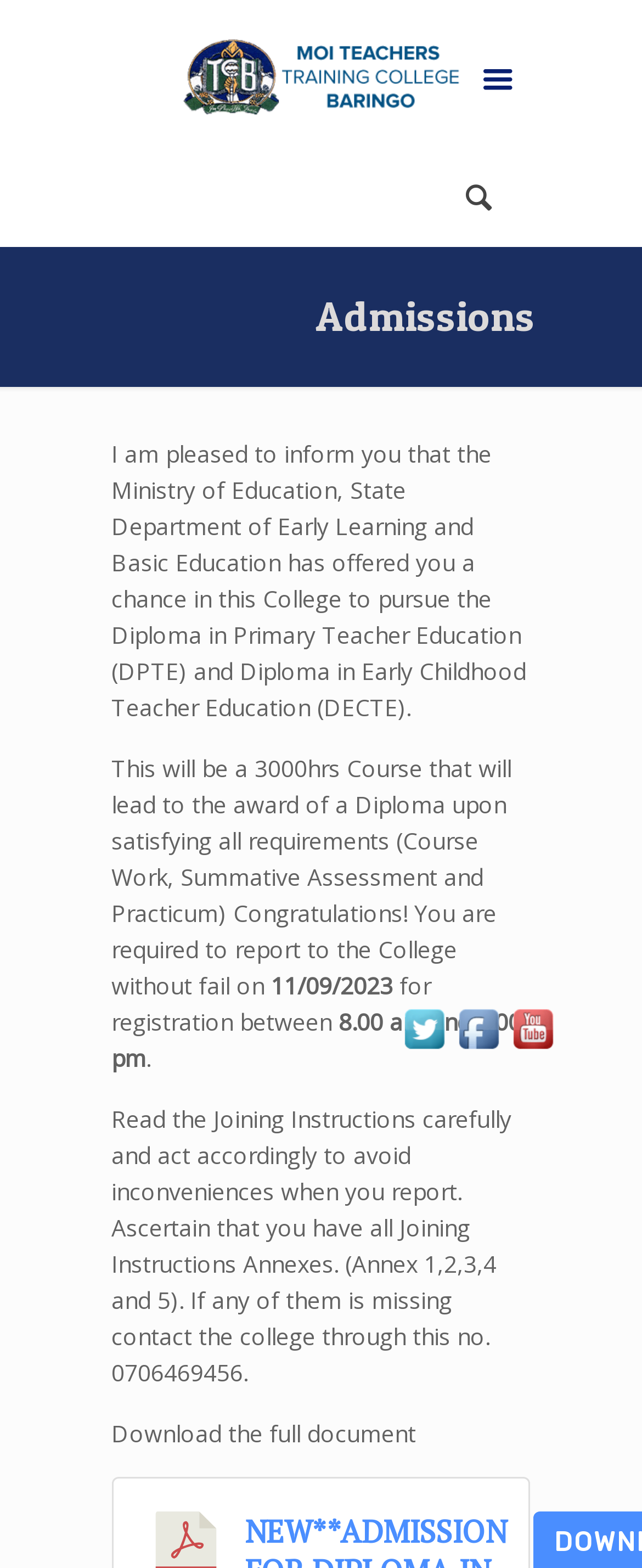Give a one-word or one-phrase response to the question: 
What is the name of the college?

Moi Teachers College - Baringo